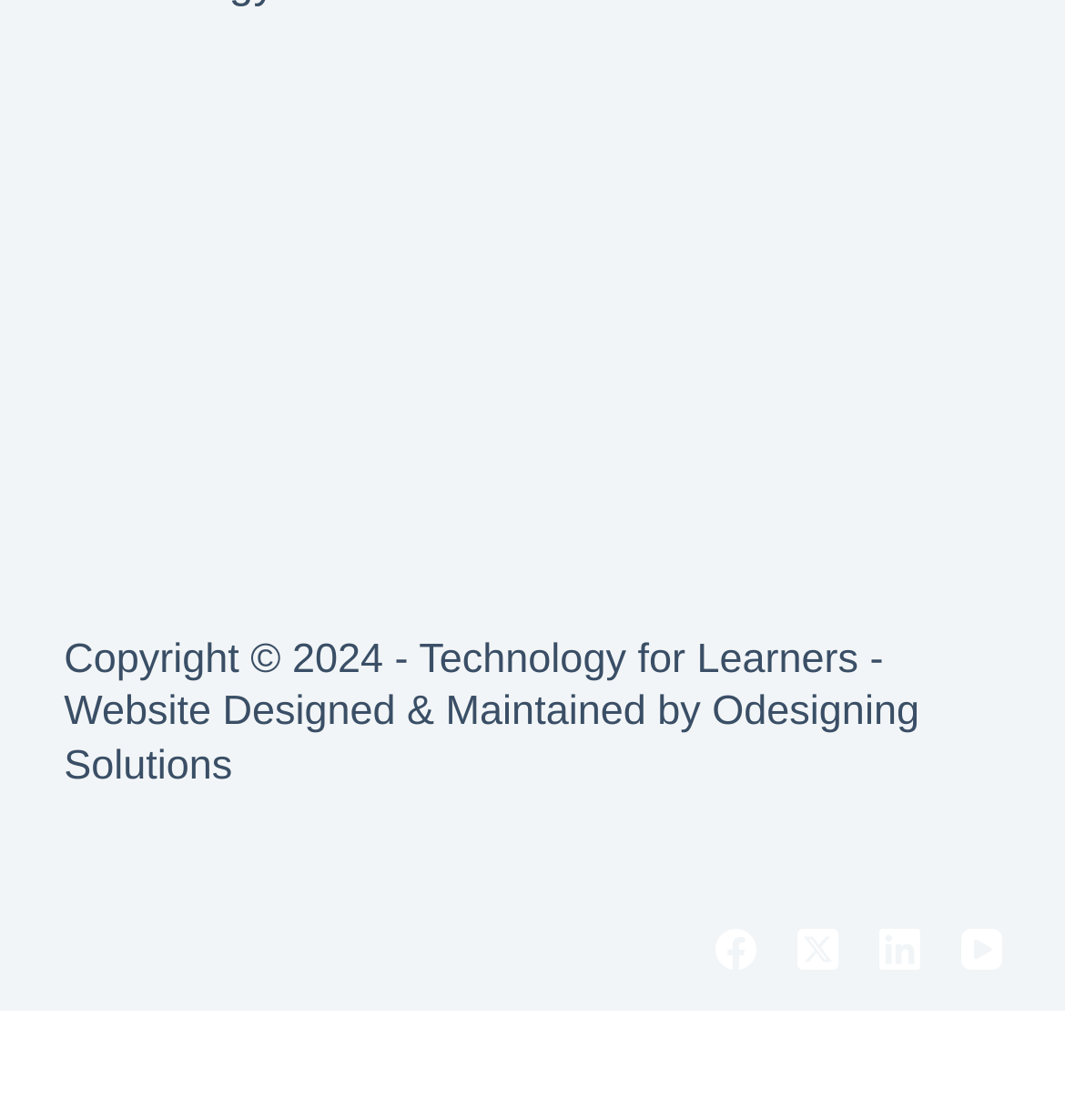Using the given description, provide the bounding box coordinates formatted as (top-left x, top-left y, bottom-right x, bottom-right y), with all values being floating point numbers between 0 and 1. Description: aria-label="Facebook"

[0.671, 0.83, 0.709, 0.866]